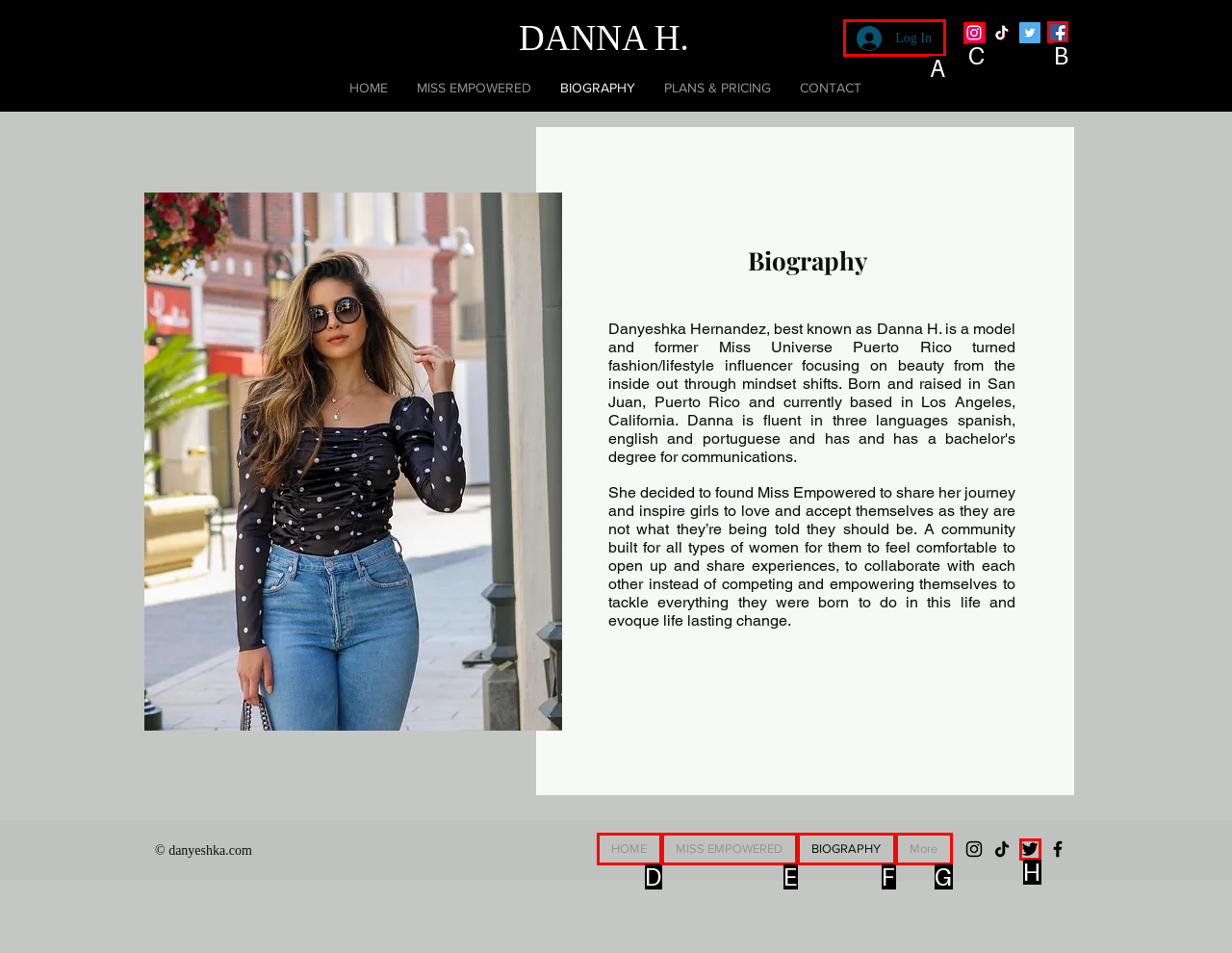Tell me which option I should click to complete the following task: Check Facebook page Answer with the option's letter from the given choices directly.

B